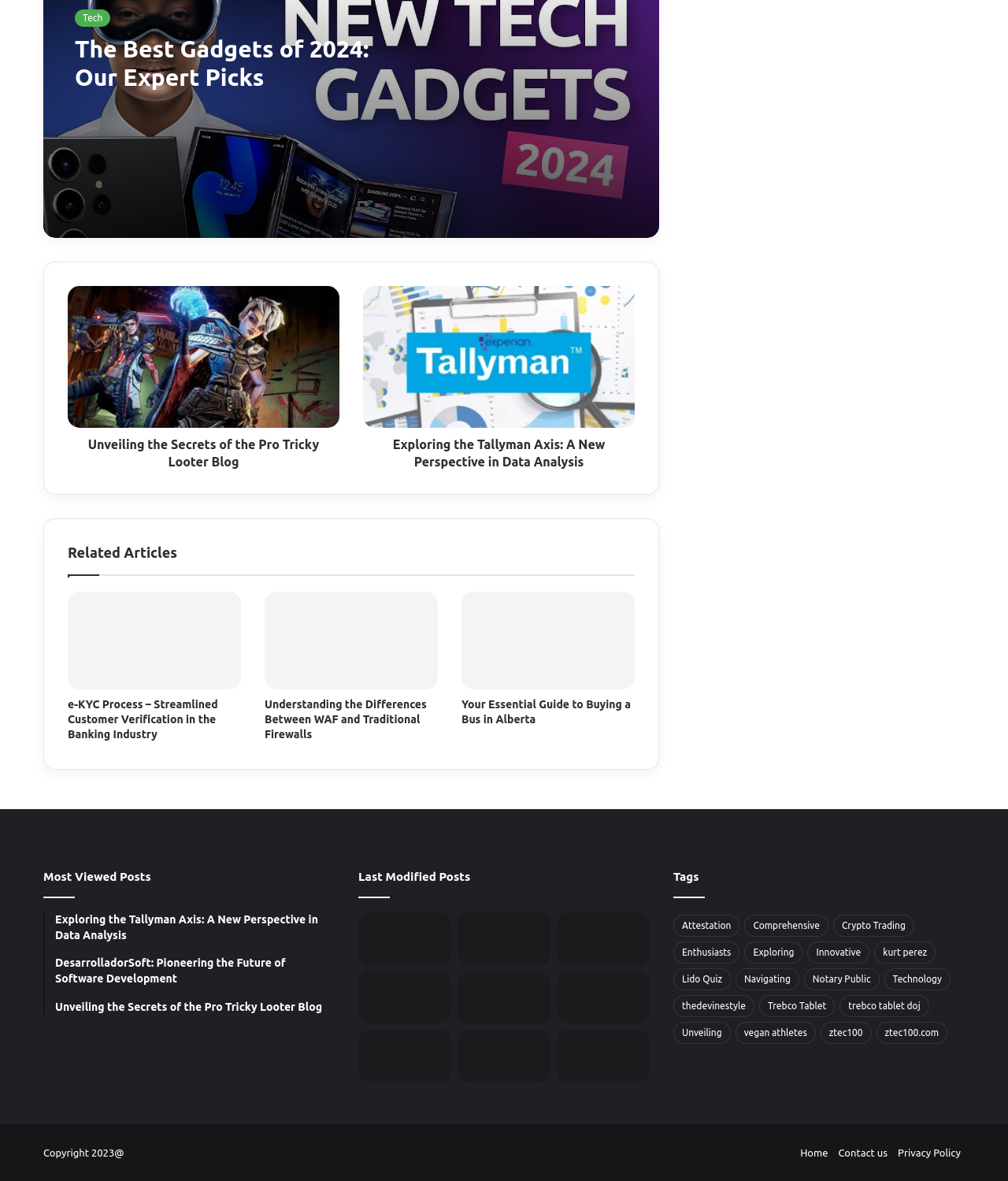Reply to the question with a brief word or phrase: What is the copyright year mentioned at the bottom of the webpage?

2023